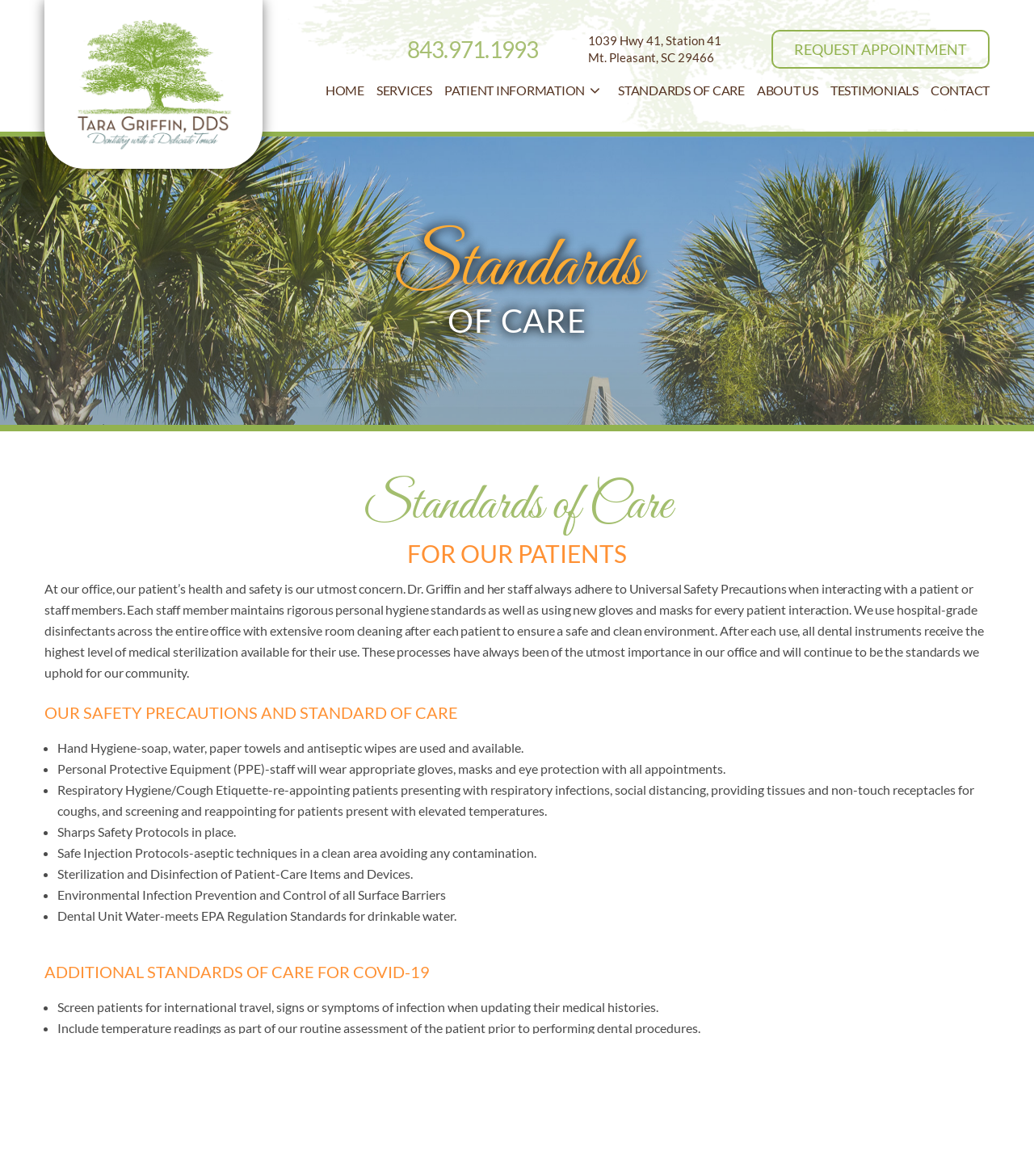Find the bounding box coordinates of the element to click in order to complete this instruction: "View the gallery of Cheese strain". The bounding box coordinates must be four float numbers between 0 and 1, denoted as [left, top, right, bottom].

None